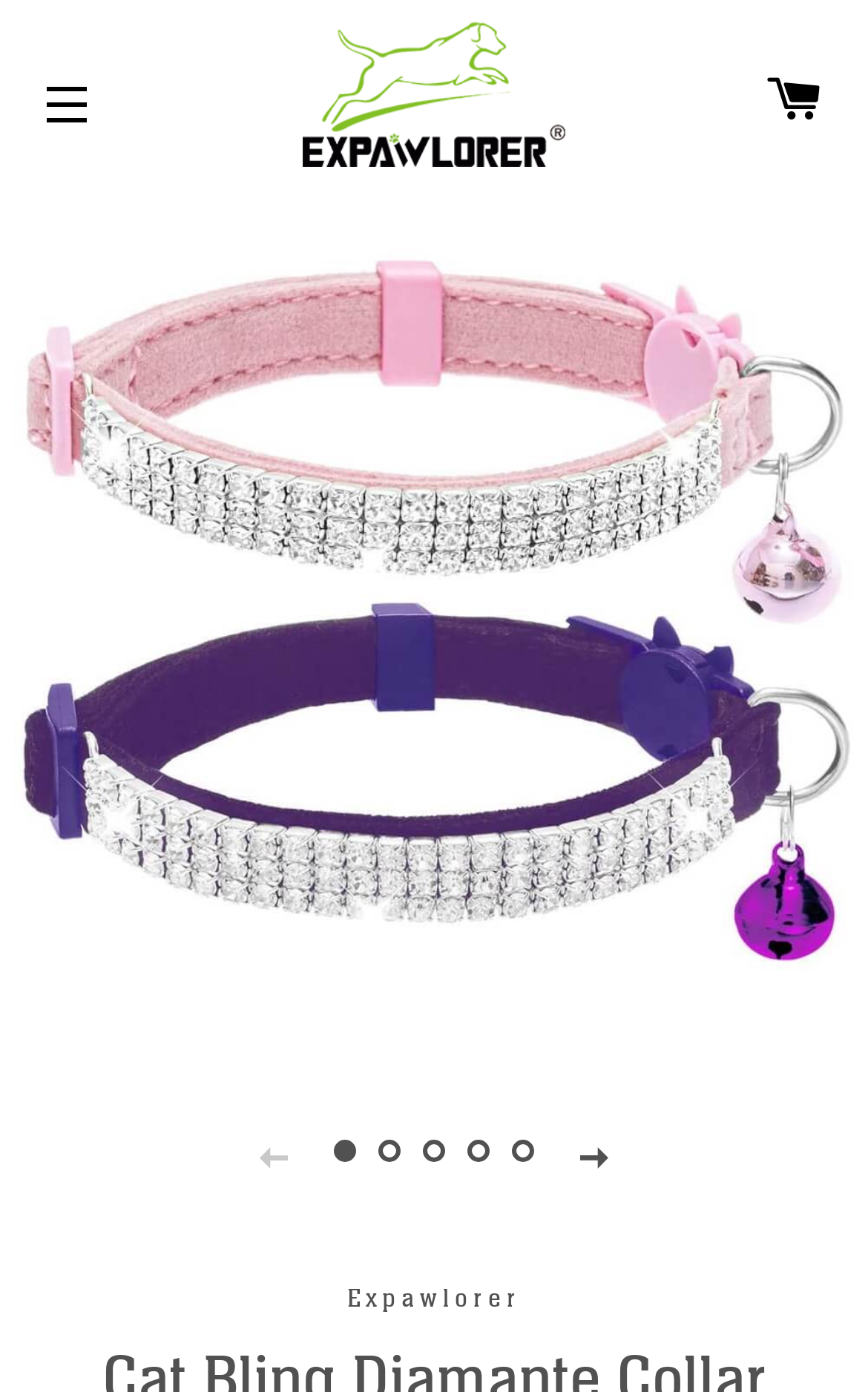What is the position of the 'Previous slide' button? Examine the screenshot and reply using just one word or a brief phrase.

Left